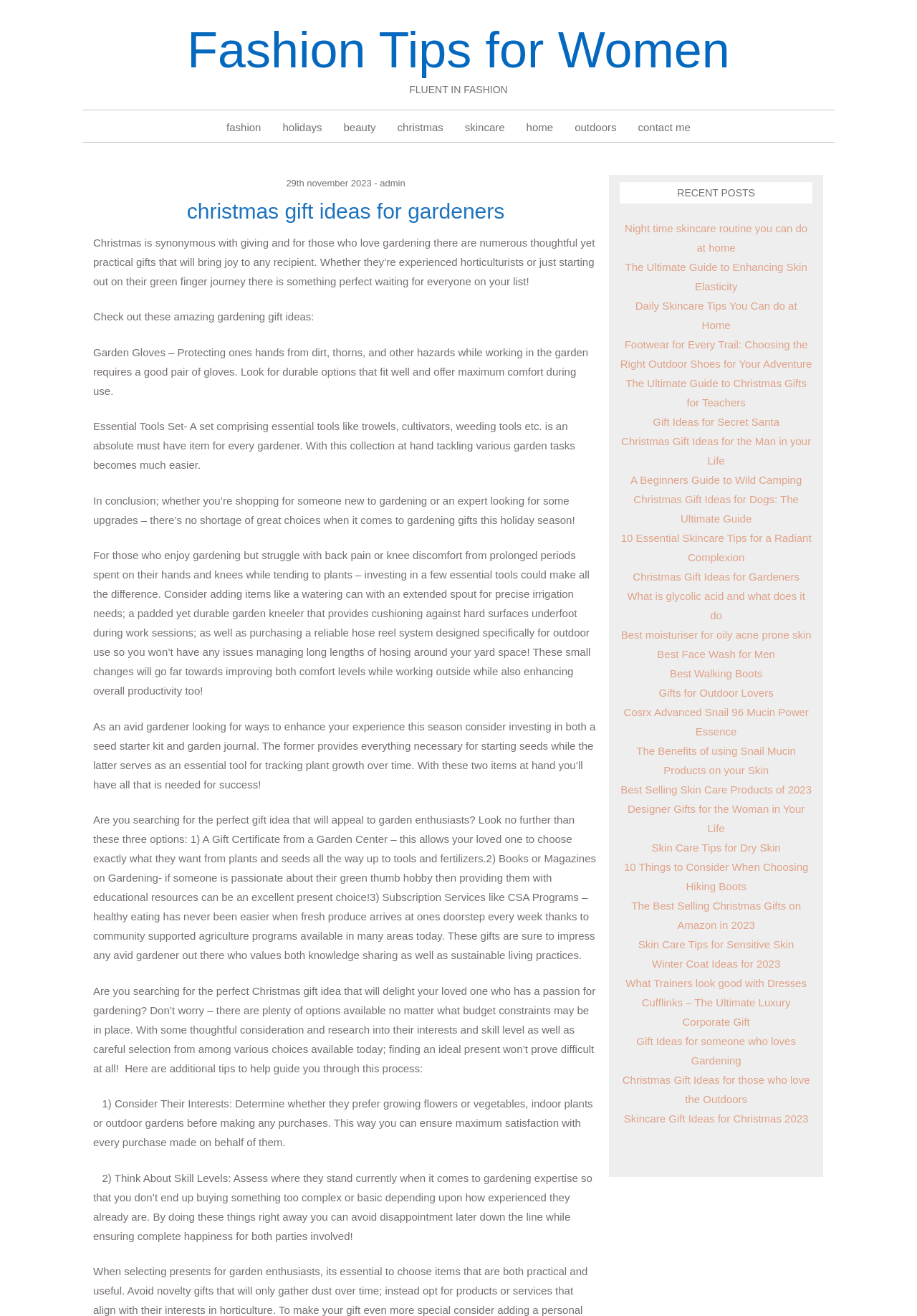Identify the main heading of the webpage and provide its text content.

Fashion Tips for Women